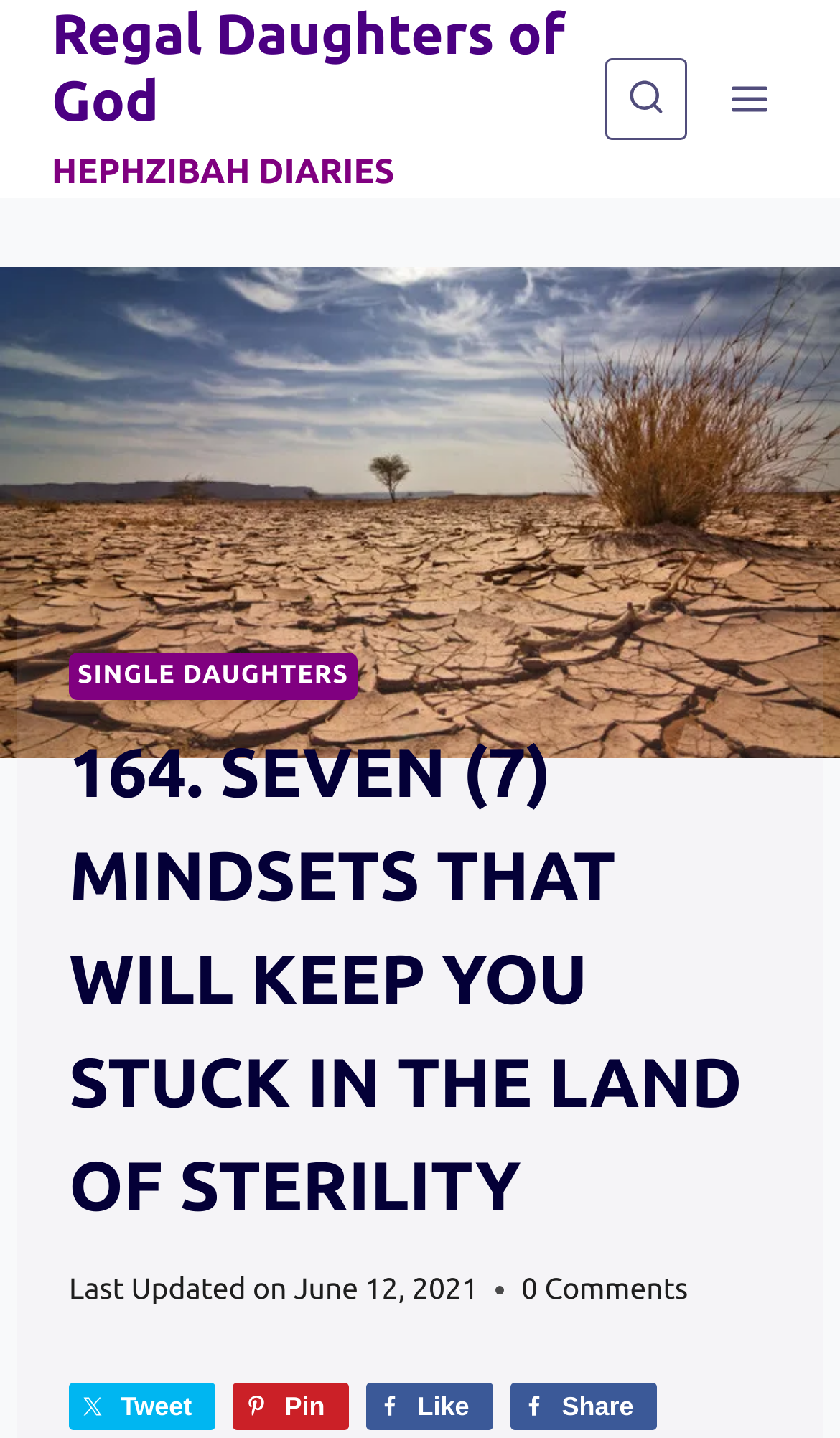Please determine the bounding box coordinates of the section I need to click to accomplish this instruction: "Open menu".

[0.844, 0.045, 0.938, 0.092]